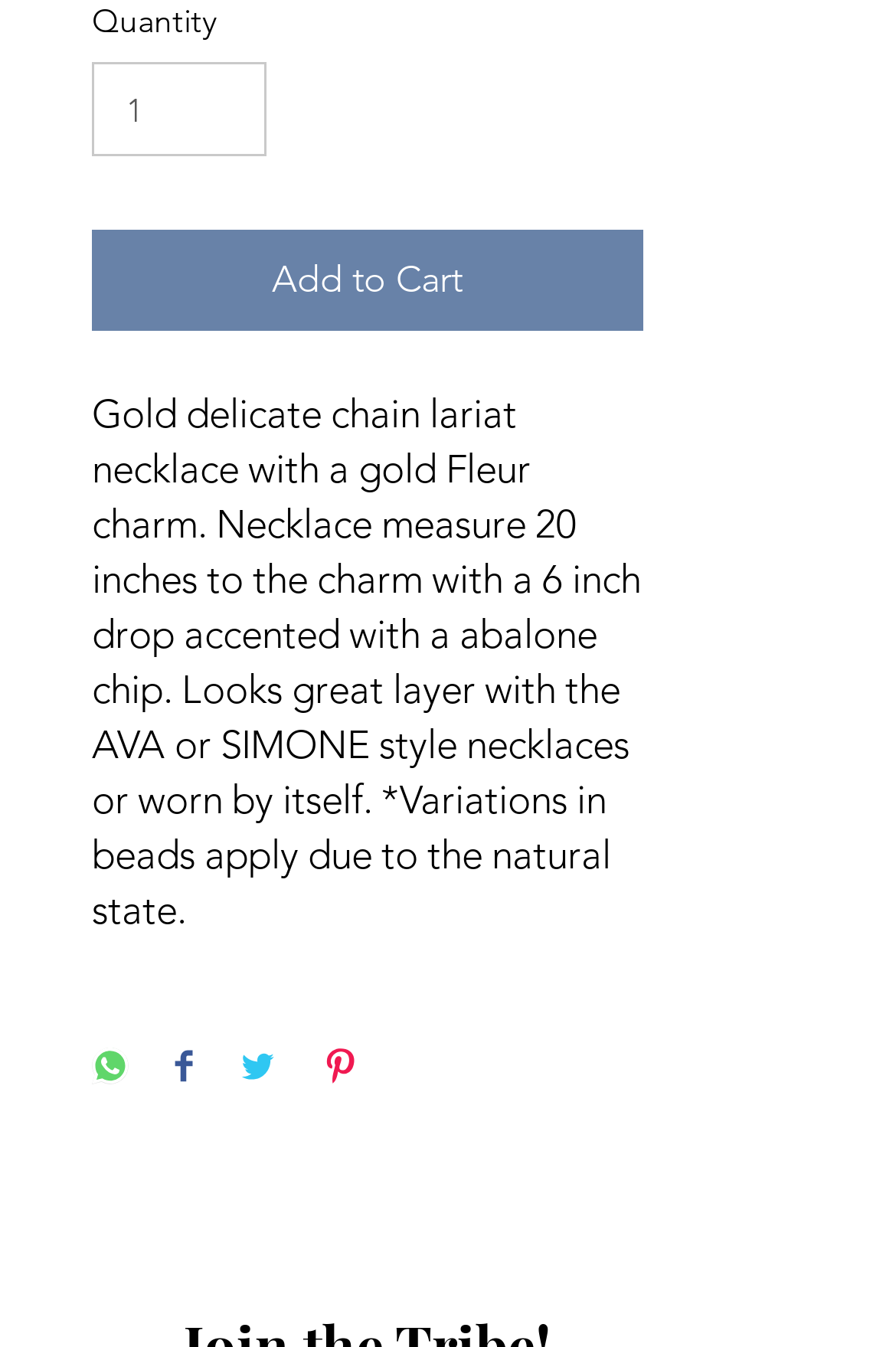How many links are available in the social bar?
Please provide a comprehensive and detailed answer to the question.

I found a list element labeled 'Social Bar' that contains 4 links to different social media platforms, including Instagram, Facebook, YouTube, and Pinterest.